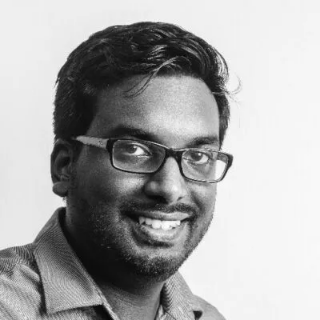Is the background of the image monochromatic?
Look at the screenshot and provide an in-depth answer.

The caption states that the background is 'simple and monochromatic', meaning it consists of different shades of a single color, which allows the focus to remain on the subject.